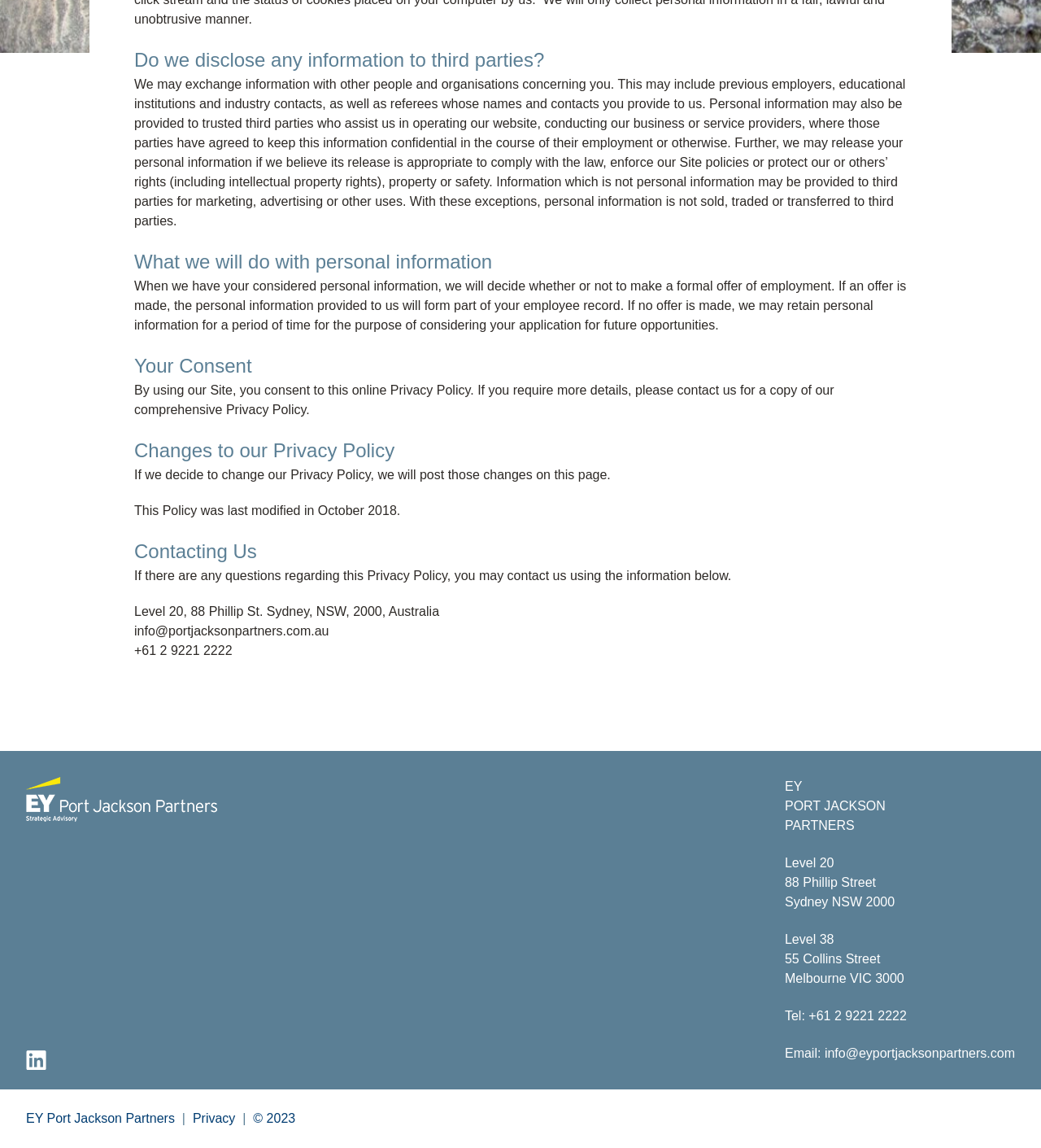Predict the bounding box for the UI component with the following description: "Linkedin".

[0.025, 0.914, 0.045, 0.932]